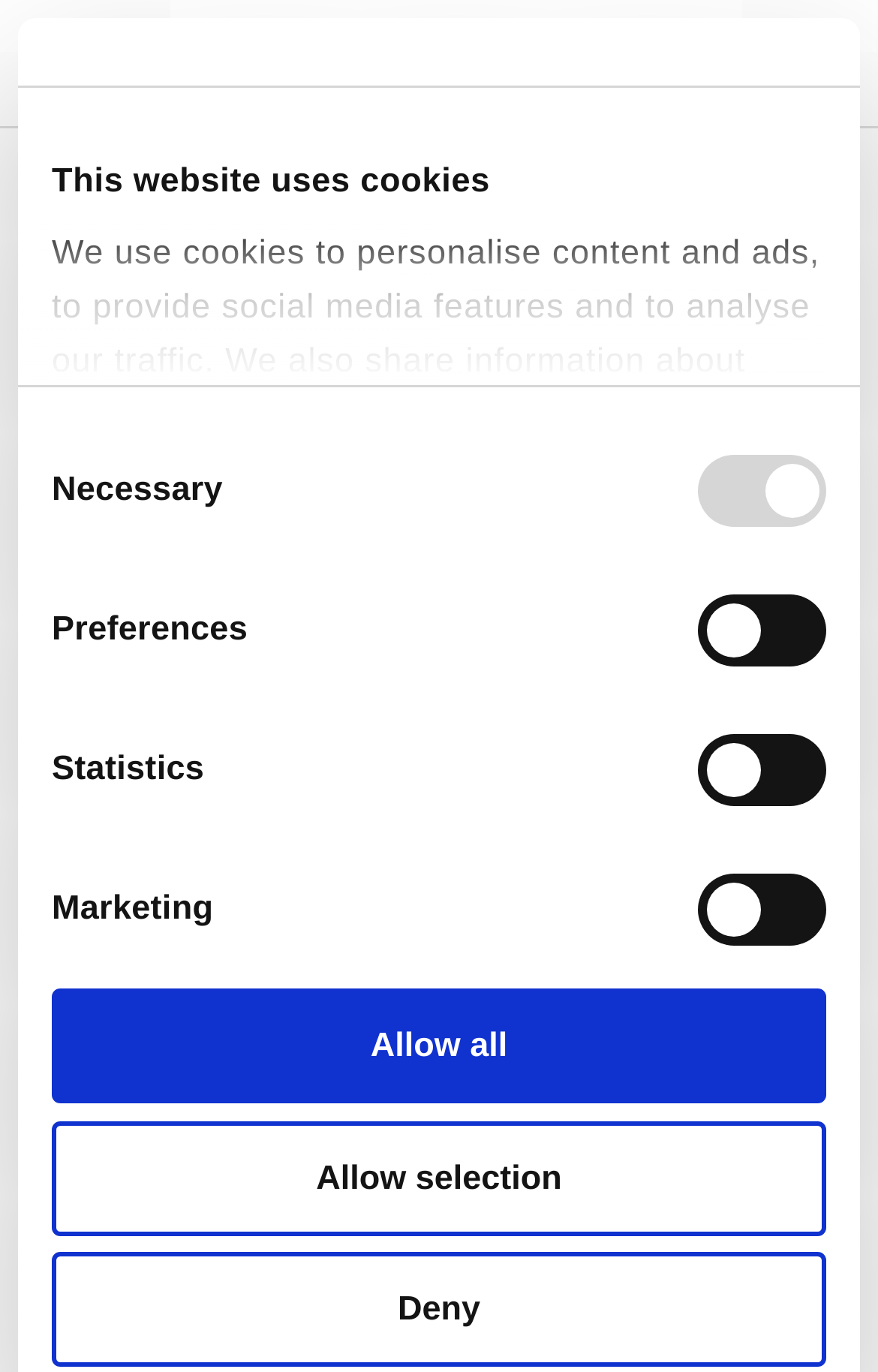Identify the bounding box for the element characterized by the following description: "Allow selection".

[0.059, 0.816, 0.941, 0.9]